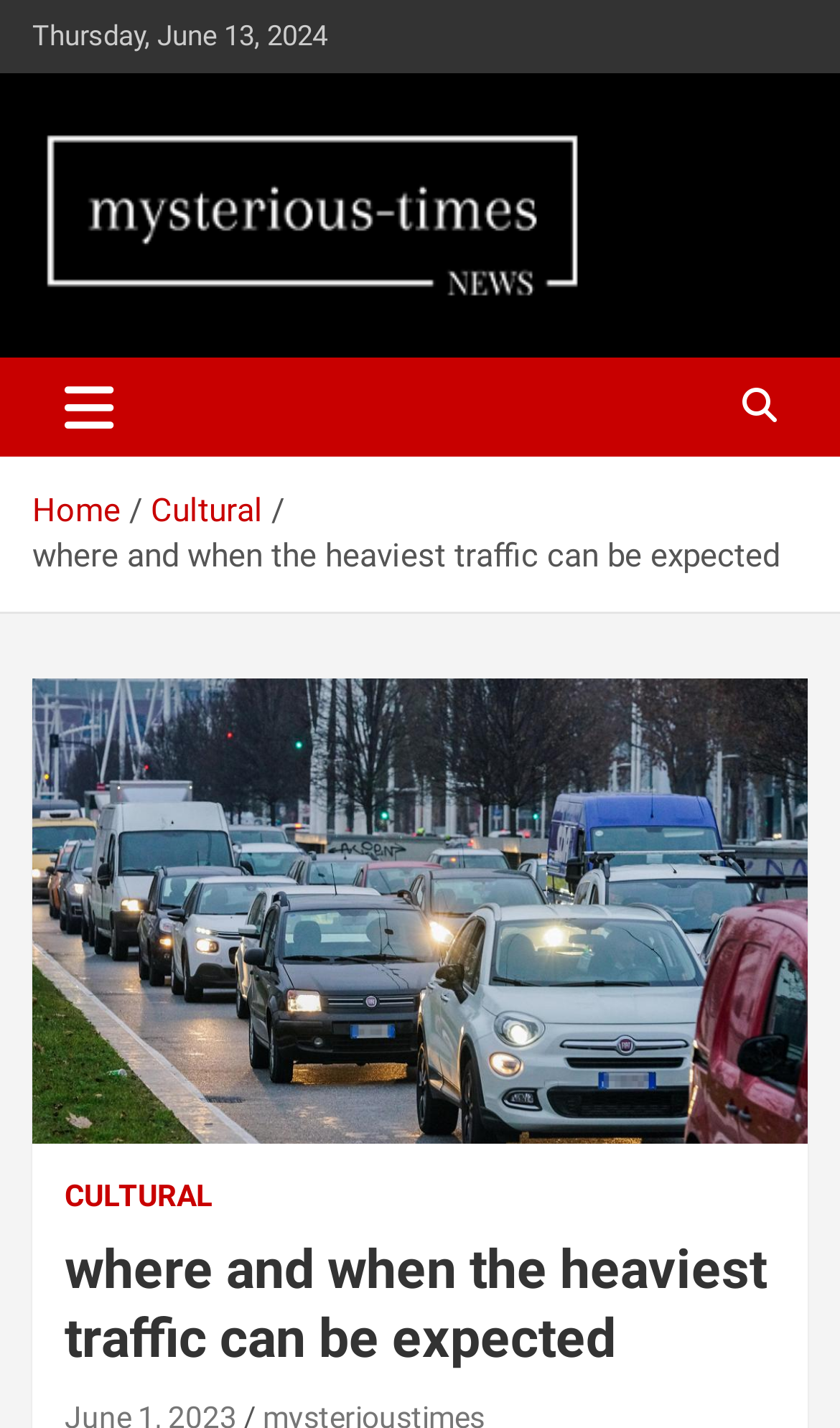What is the name of the website?
Respond to the question with a single word or phrase according to the image.

Mysterioustimes